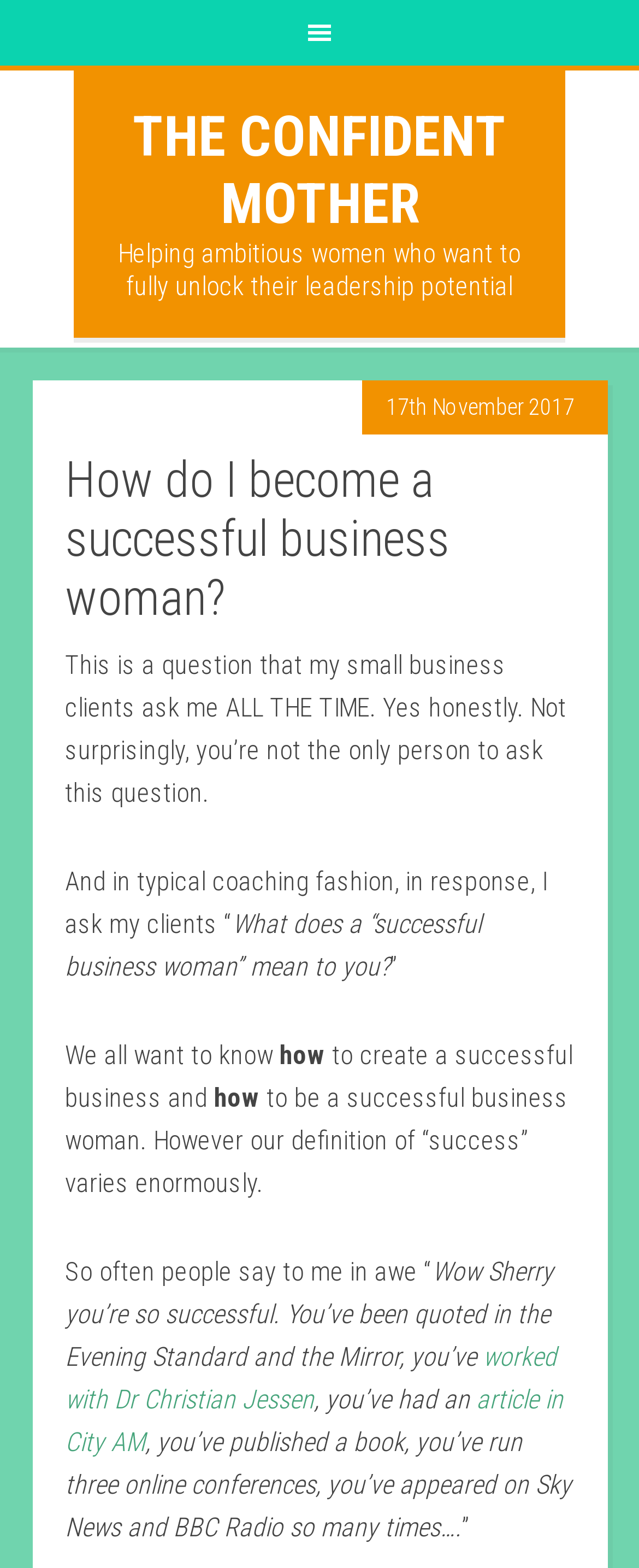What media outlets are mentioned in the article?
Answer the question in as much detail as possible.

I found the media outlets mentioned in the article by looking at the text elements that mention these outlets, indicating that the author has been featured or quoted in these media outlets.